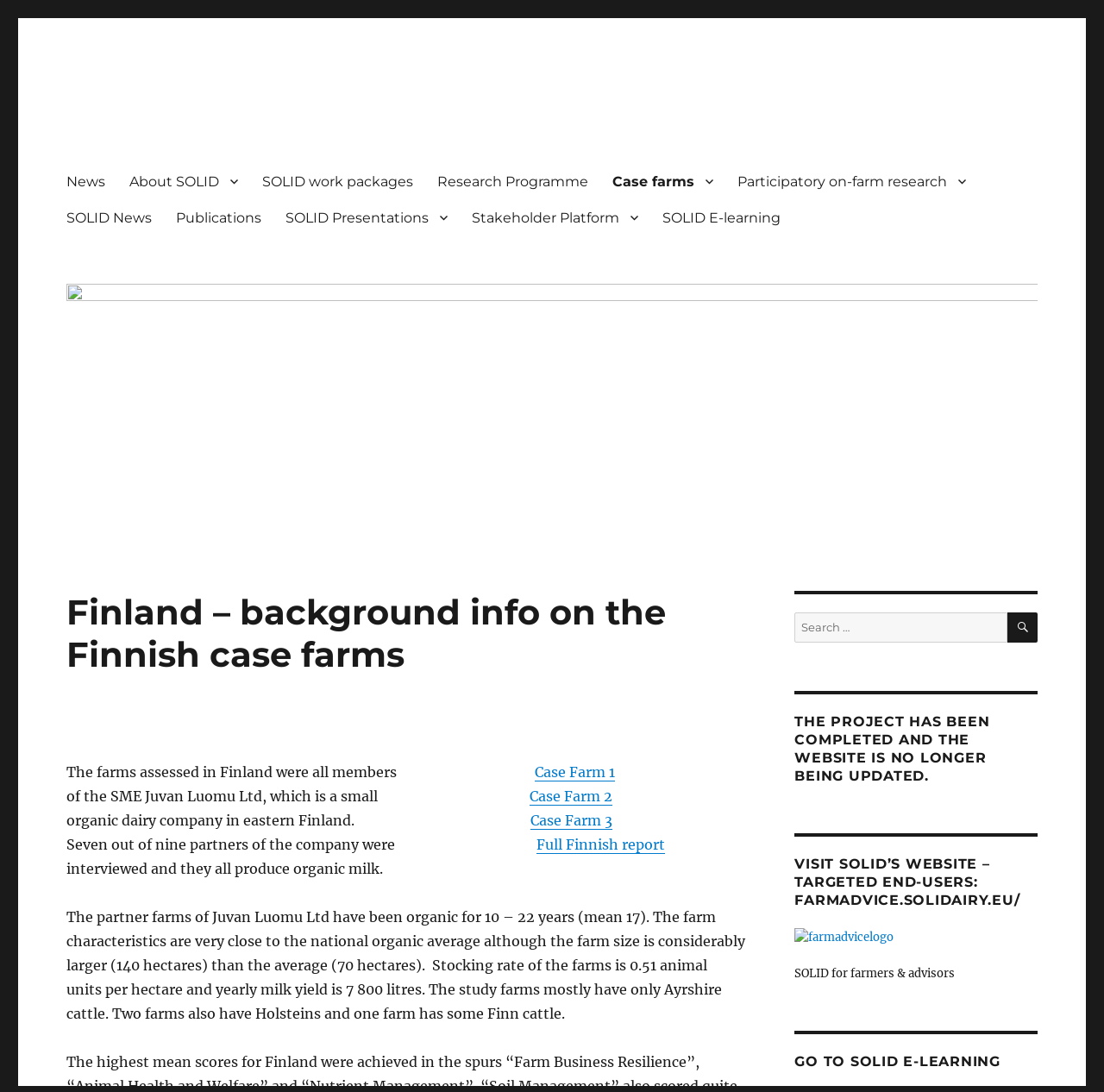Determine the bounding box of the UI component based on this description: "SOLID E-learning". The bounding box coordinates should be four float values between 0 and 1, i.e., [left, top, right, bottom].

[0.589, 0.182, 0.718, 0.216]